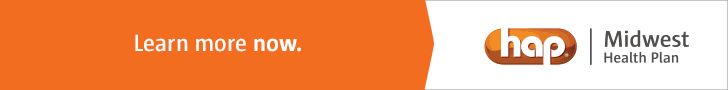Generate a detailed caption that encompasses all aspects of the image.

The image features a promotional banner for the Midwest Health Plan, specifically highlighting the Health Alliance Plan (HAP). The design includes a vibrant orange background prominently displaying the message "Learn more now." alongside the HAP logo, which signifies a focus on health and wellness services. This advertisement encourages viewers to engage with the offerings of the Midwest Health Plan, suggesting that more information is available for those interested in learning about their healthcare options. The eye-catching colors and direct call-to-action aim to attract potential customers seeking health insurance solutions.